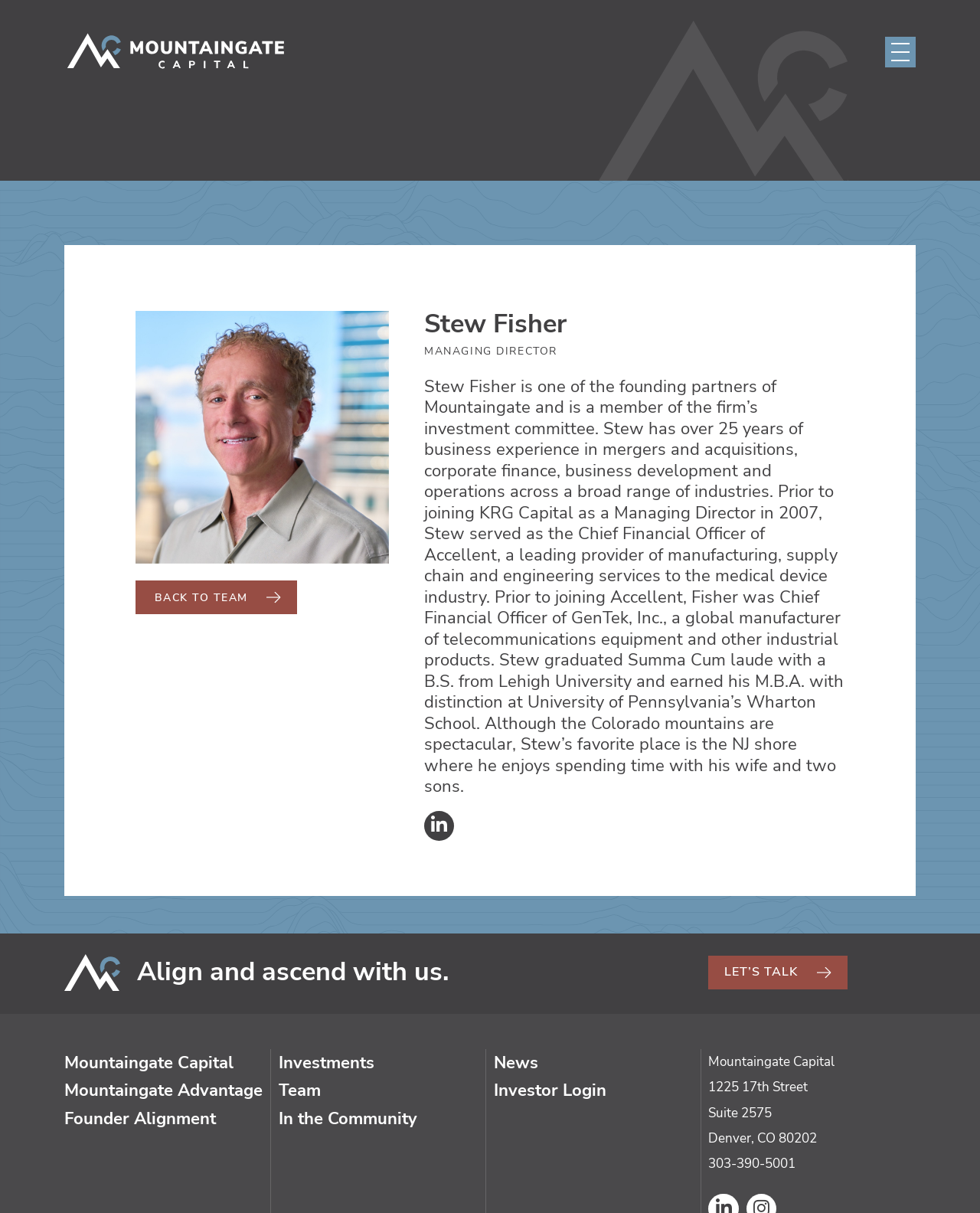Please provide a one-word or phrase answer to the question: 
What is Stew Fisher's favorite place?

NJ shore